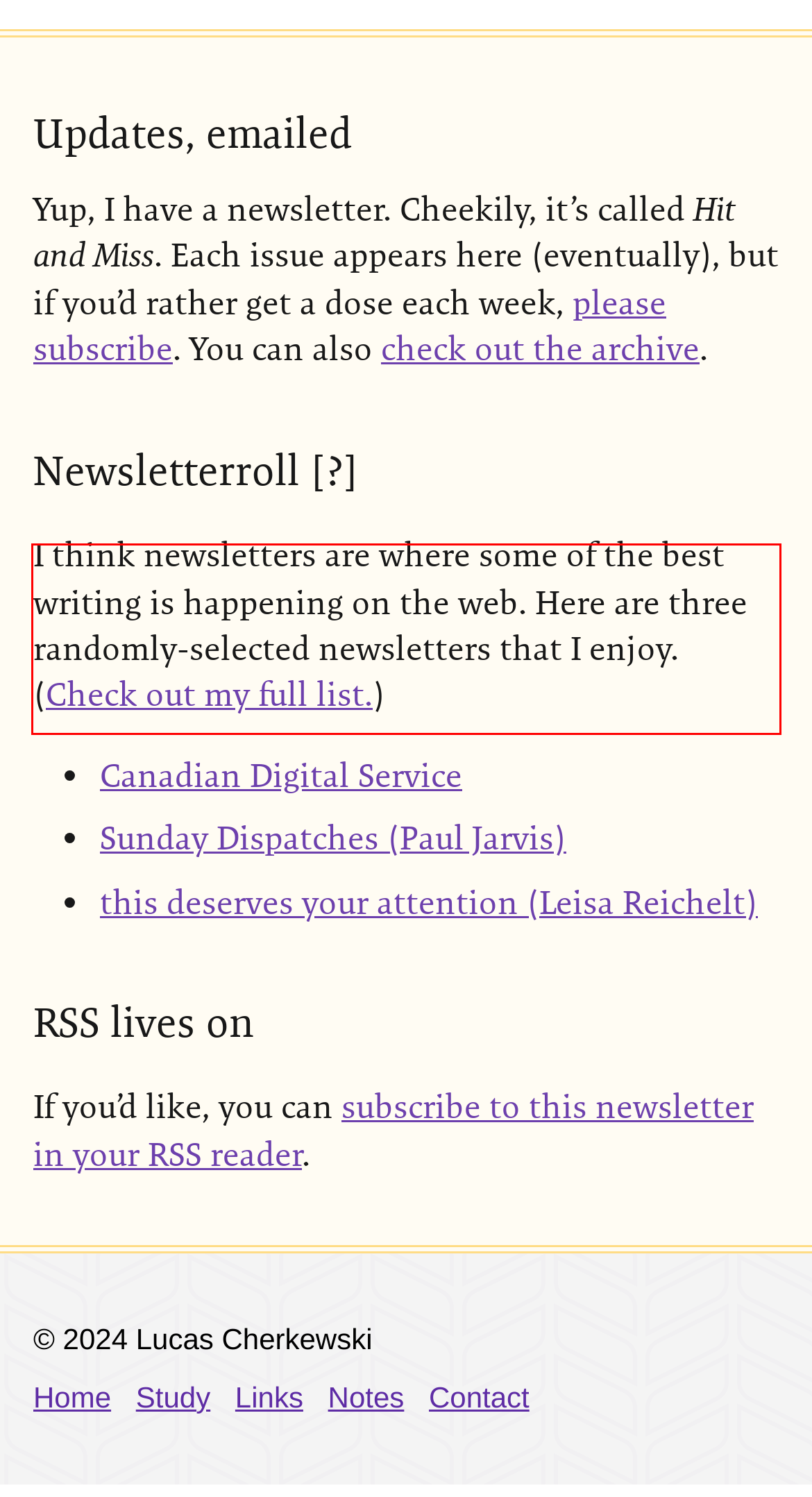You are provided with a screenshot of a webpage featuring a red rectangle bounding box. Extract the text content within this red bounding box using OCR.

I think newsletters are where some of the best writing is happening on the web. Here are three randomly-selected newsletters that I enjoy. (Check out my full list.)